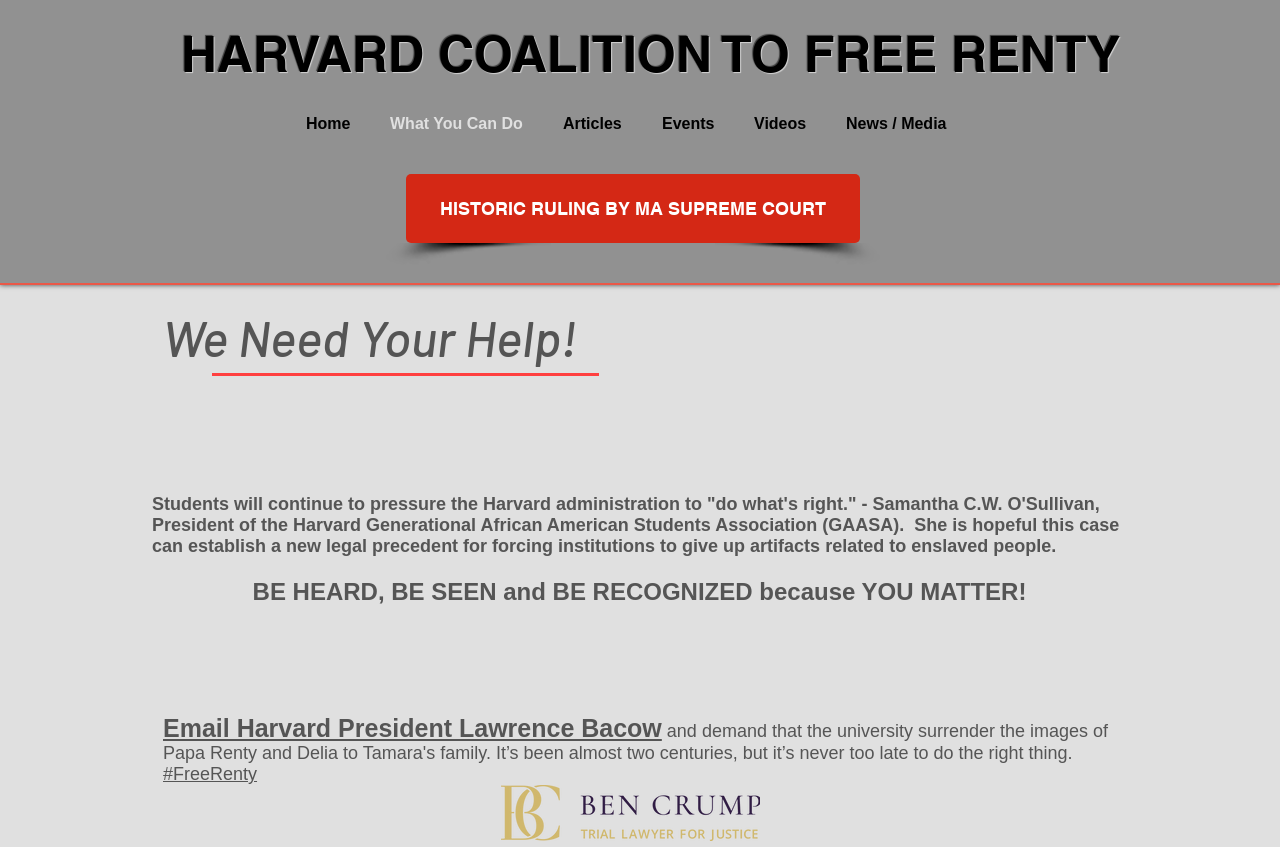Please identify the coordinates of the bounding box that should be clicked to fulfill this instruction: "Read the article about the historic ruling by MA Supreme Court".

[0.317, 0.205, 0.672, 0.287]